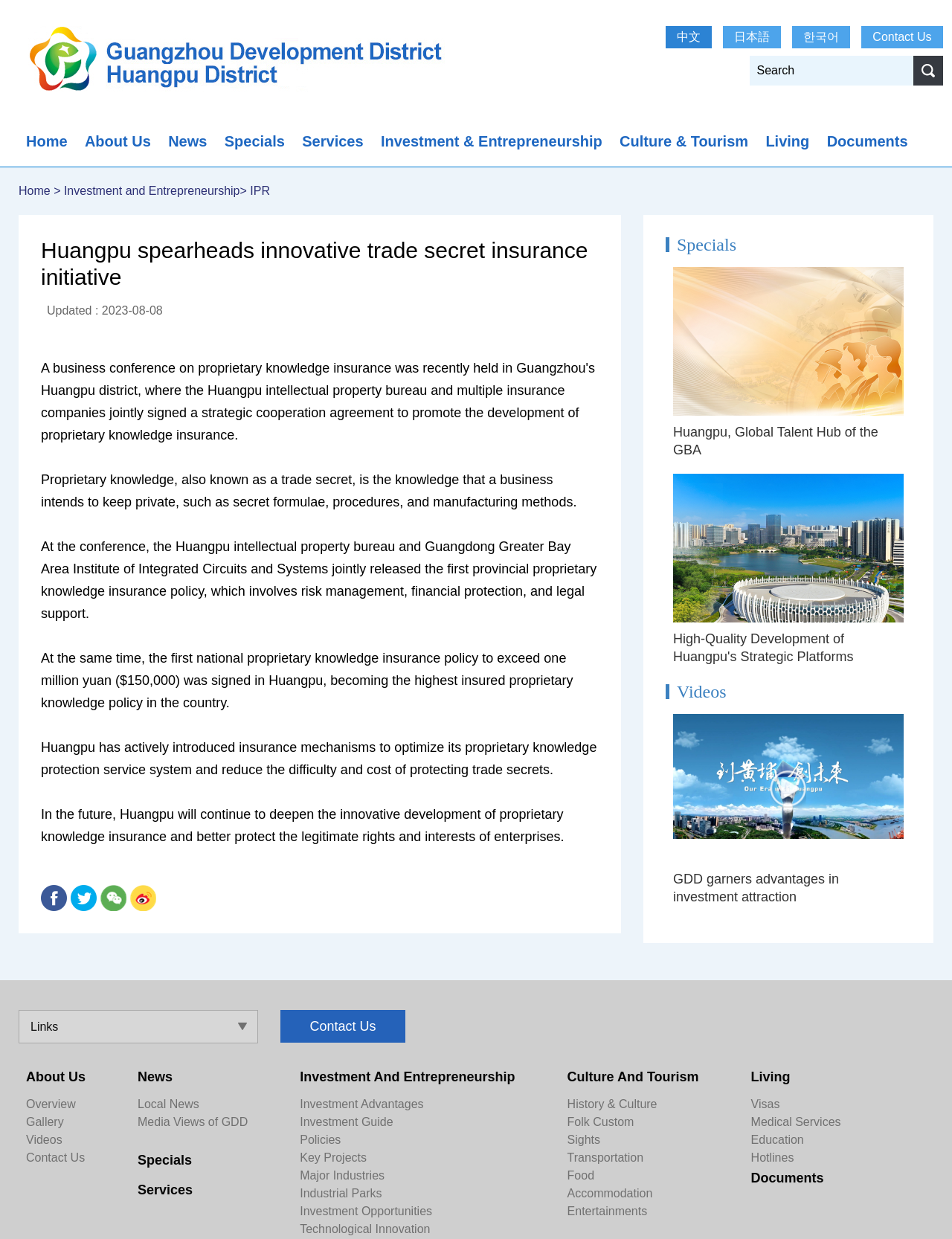How many links are there in the 'Videos' section?
Please give a detailed and elaborate explanation in response to the question.

In the 'Videos' section, there are two links, one with the link '80.JPG' and another with the link 'GDD garners advantages in investment attraction'. These links are part of the 'Videos' section, which is a separate section on the webpage.